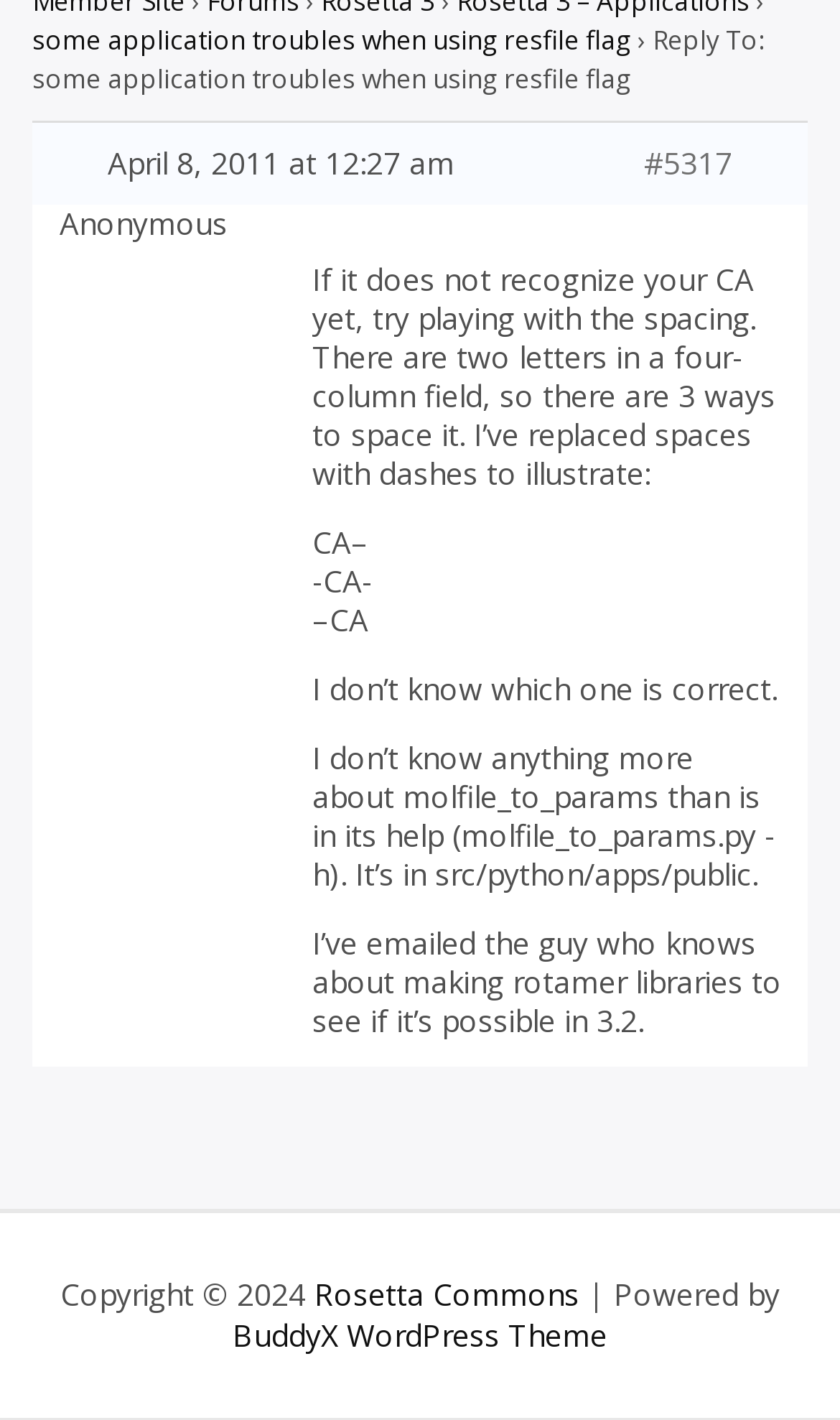Identify the bounding box coordinates for the UI element described by the following text: "BuddyX WordPress Theme". Provide the coordinates as four float numbers between 0 and 1, in the format [left, top, right, bottom].

[0.277, 0.926, 0.723, 0.955]